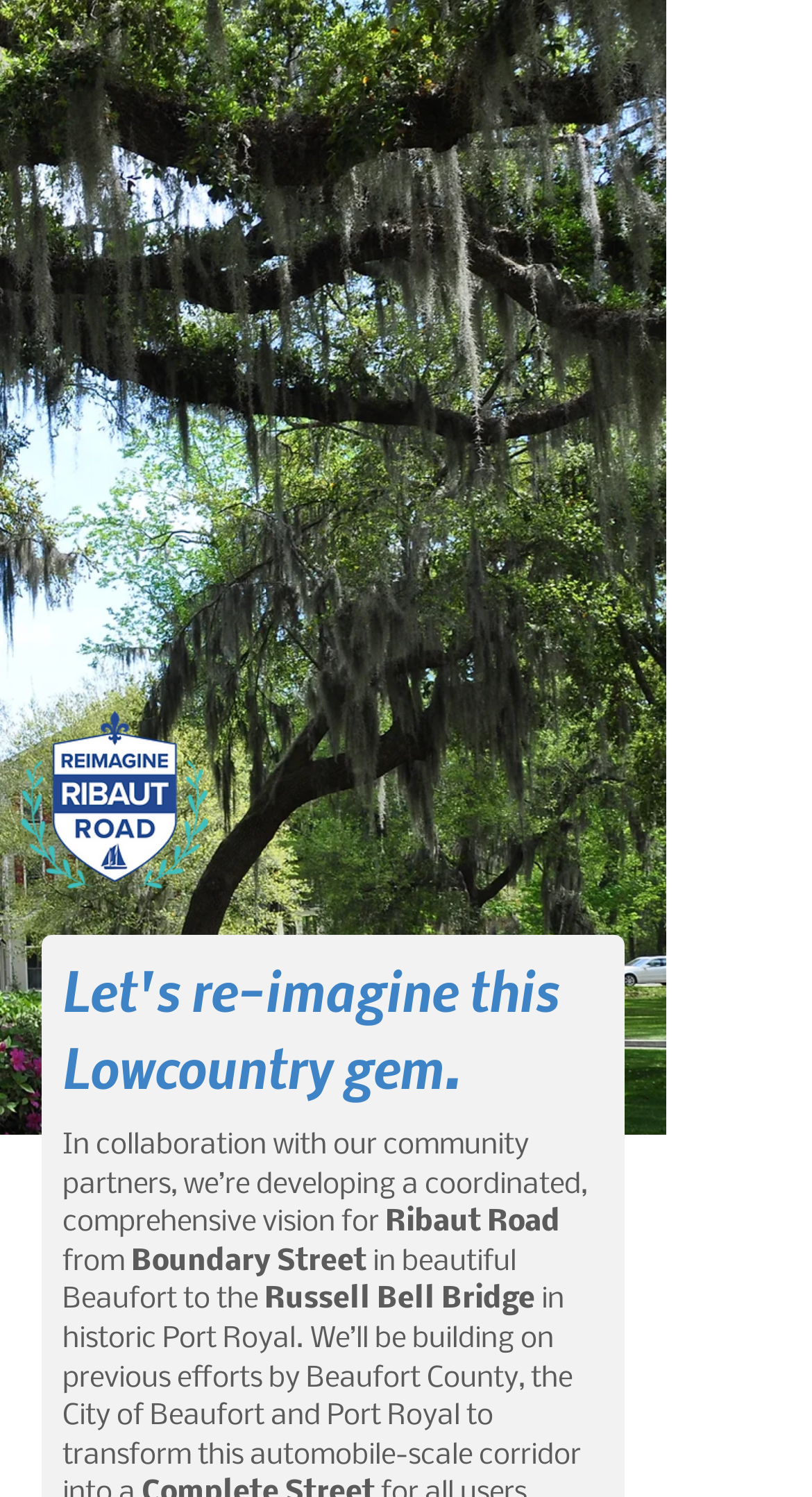Provide a single word or phrase answer to the question: 
What is the proposed design for?

Ribaut Road